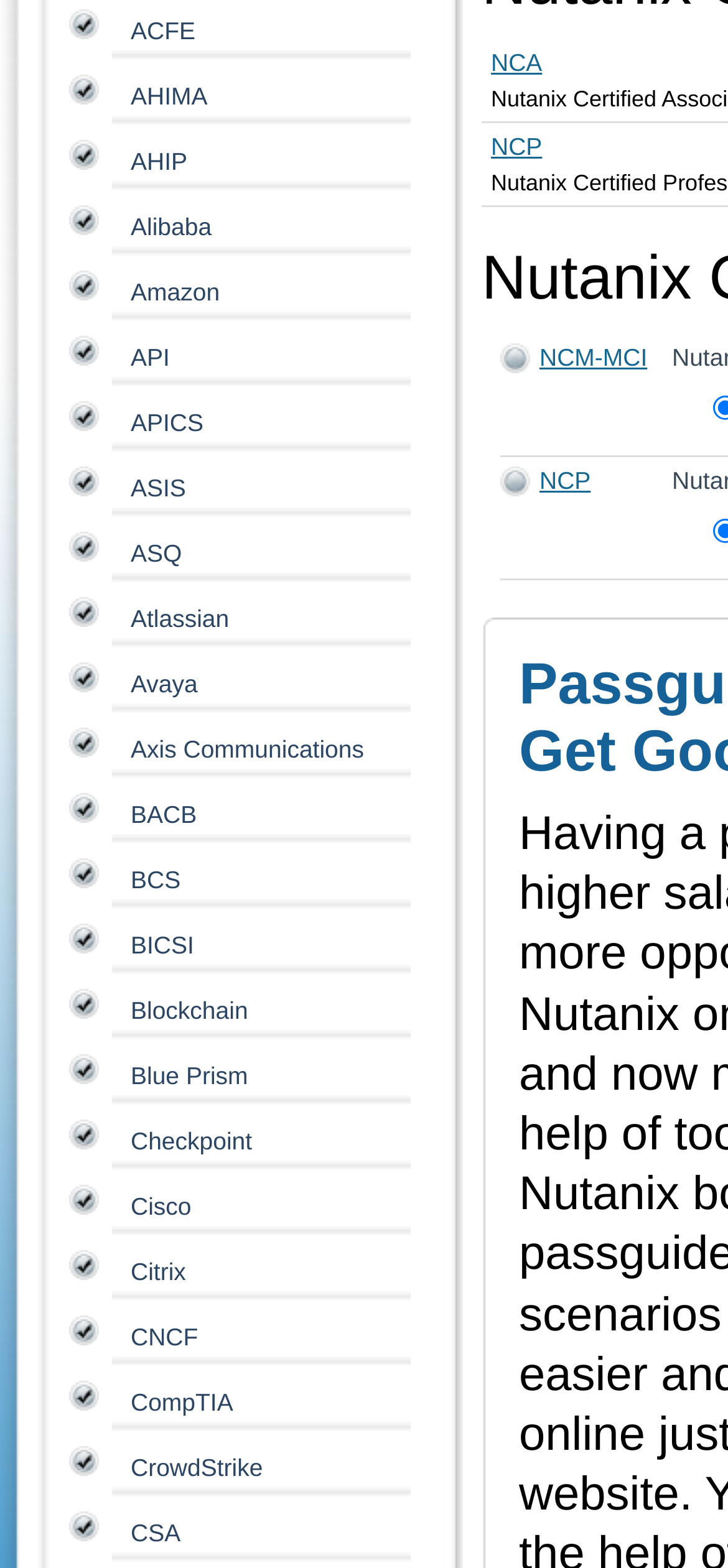Calculate the bounding box coordinates for the UI element based on the following description: "BICSI". Ensure the coordinates are four float numbers between 0 and 1, i.e., [left, top, right, bottom].

[0.154, 0.594, 0.267, 0.612]